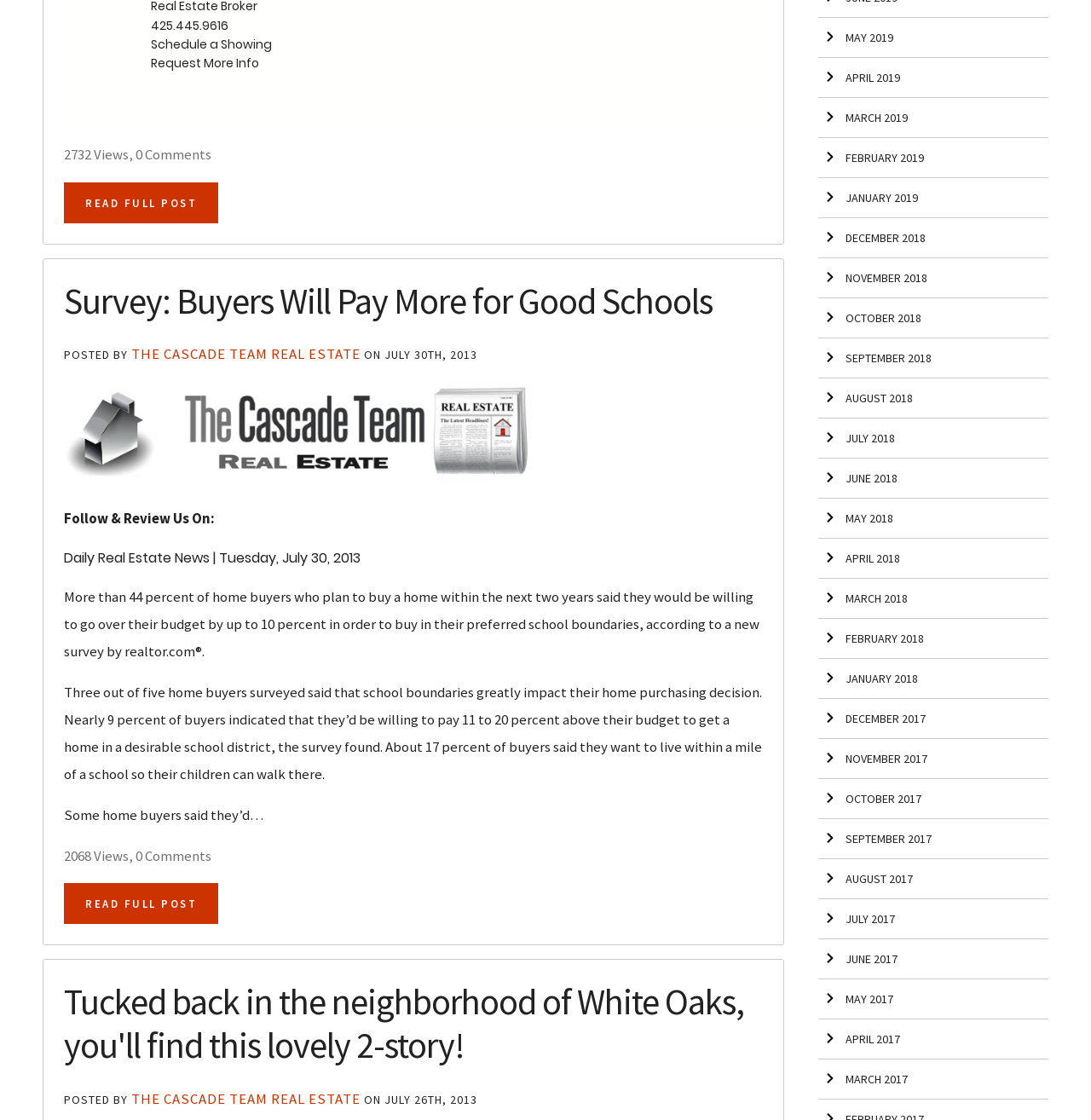Please find the bounding box coordinates of the element that needs to be clicked to perform the following instruction: "Read full post". The bounding box coordinates should be four float numbers between 0 and 1, represented as [left, top, right, bottom].

[0.059, 0.163, 0.2, 0.199]